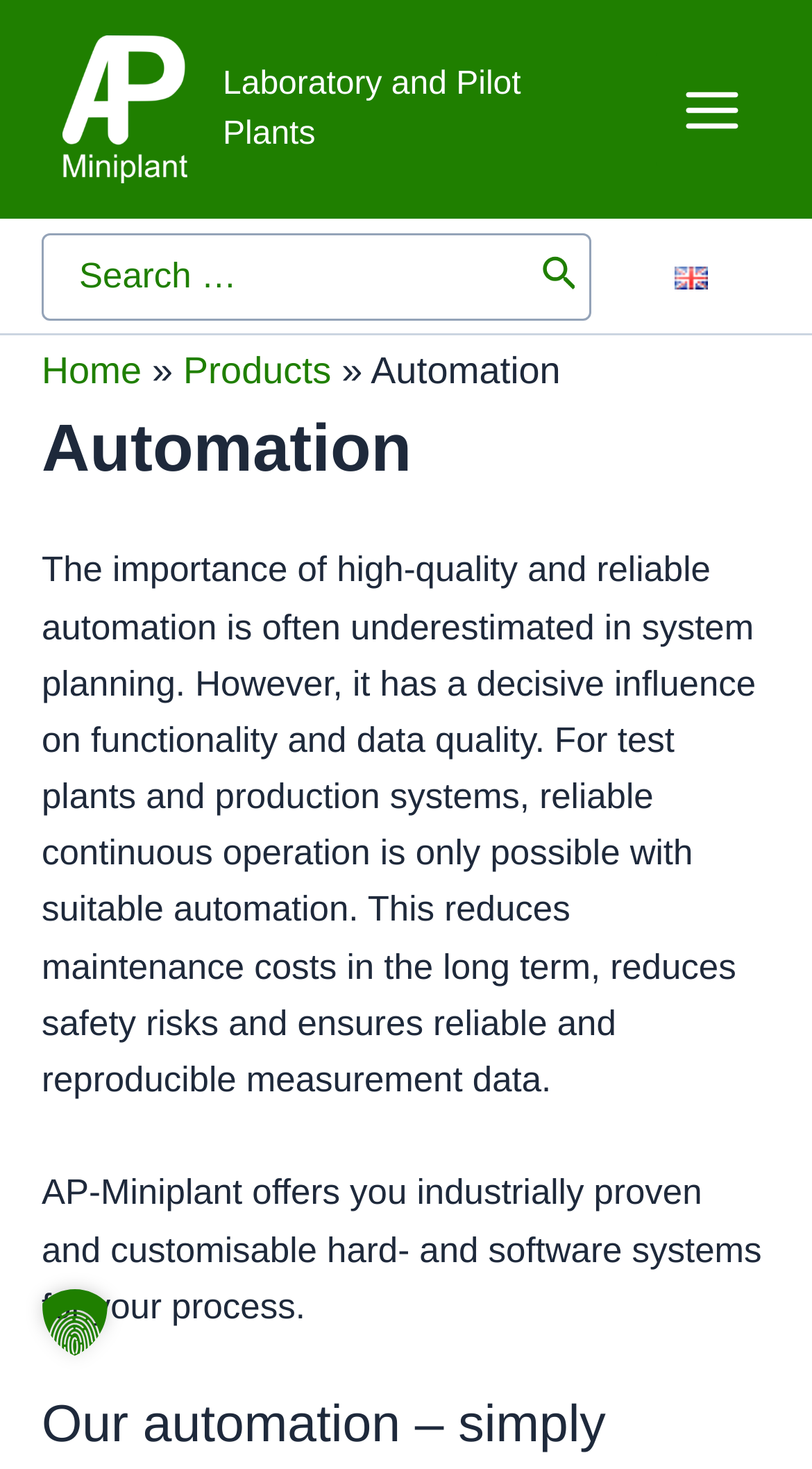Determine the bounding box coordinates of the section I need to click to execute the following instruction: "Go to the home page". Provide the coordinates as four float numbers between 0 and 1, i.e., [left, top, right, bottom].

[0.051, 0.239, 0.174, 0.267]